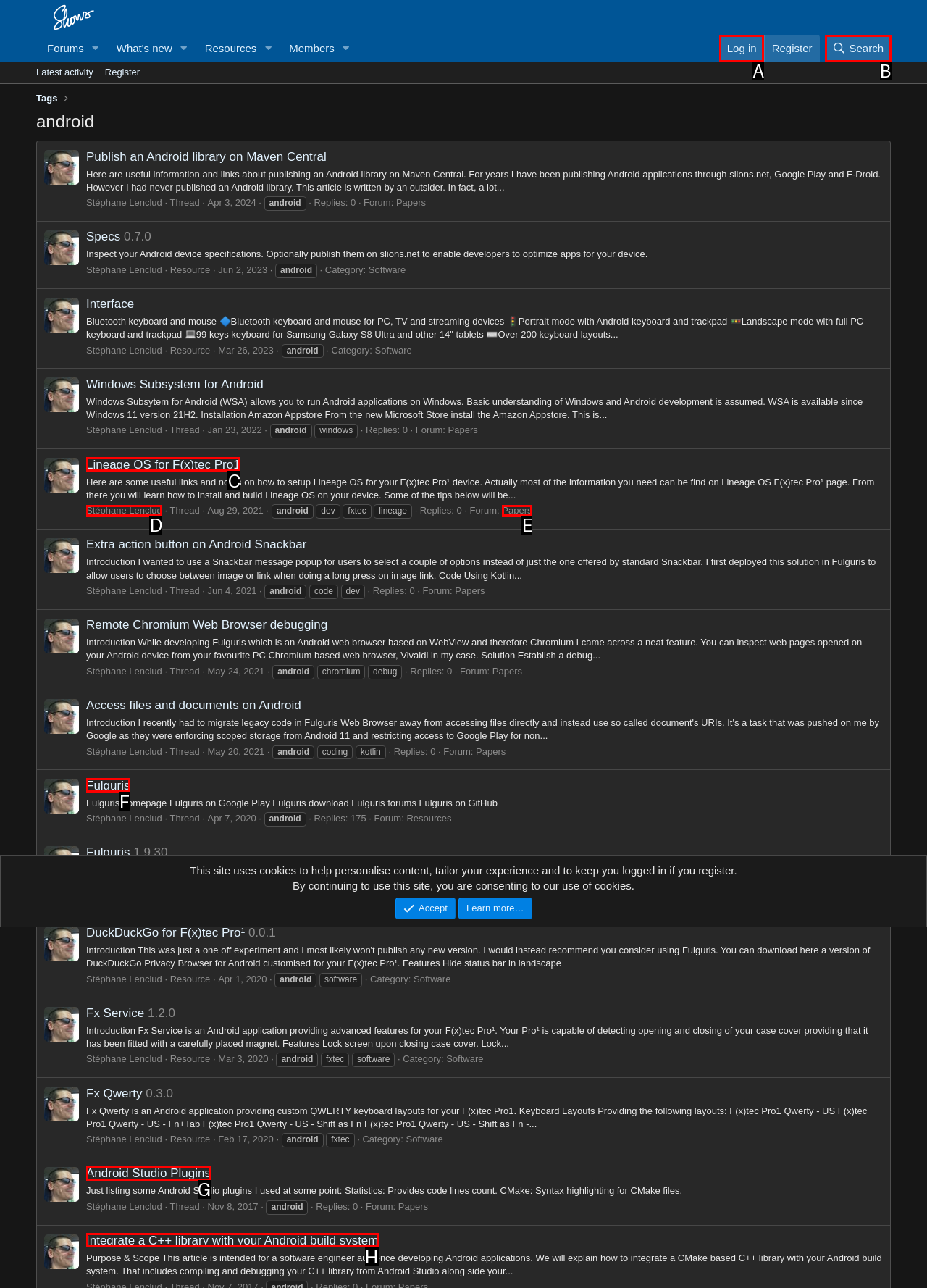Determine the option that best fits the description: Android Studio Plugins
Reply with the letter of the correct option directly.

G